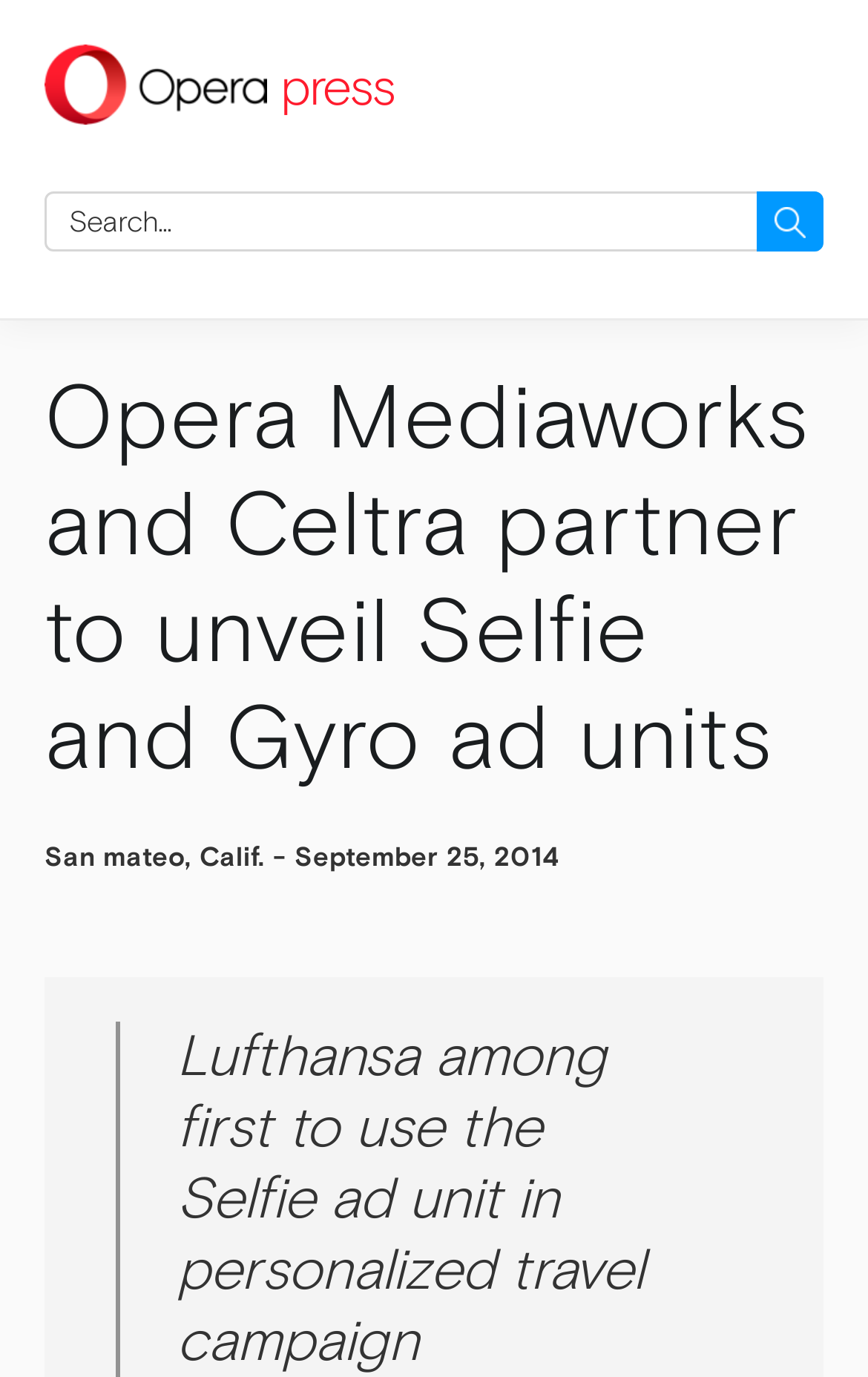Look at the image and write a detailed answer to the question: 
What is the name of the company partnering with Celtra?

By looking at the heading 'Opera Mediaworks and Celtra partner to unveil Selfie and Gyro ad units', we can infer that Opera Mediaworks is the company partnering with Celtra.